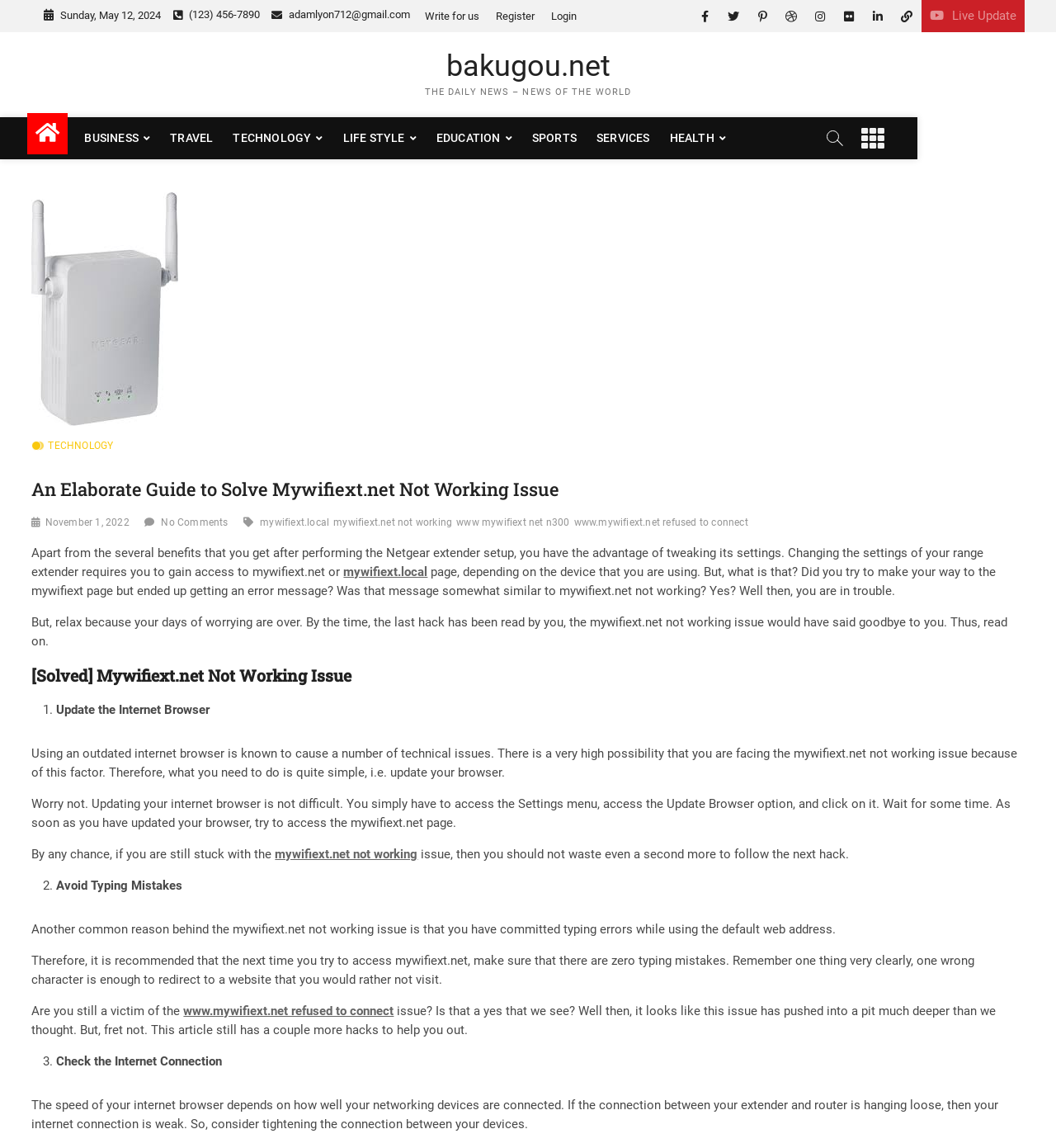What is the main topic of the article?
Please describe in detail the information shown in the image to answer the question.

The main topic of the article can be inferred from the headings and content of the webpage. The article is about solving the issue of mywifiext.net not working, and it provides several hacks to resolve this problem.